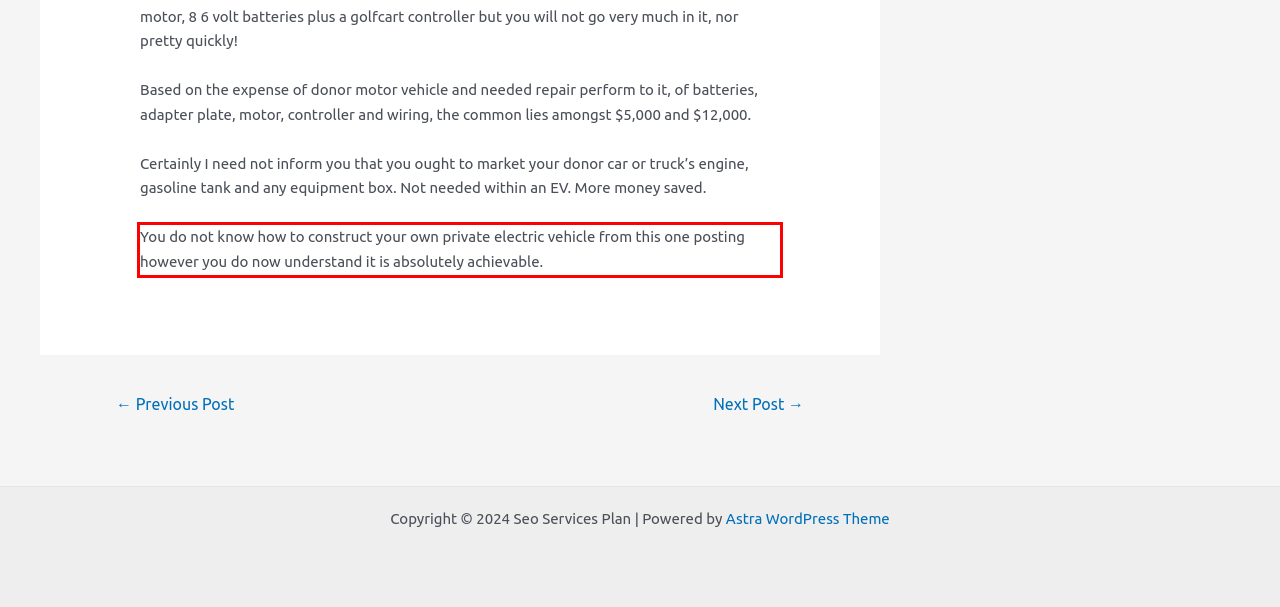Perform OCR on the text inside the red-bordered box in the provided screenshot and output the content.

You do not know how to construct your own private electric vehicle from this one posting however you do now understand it is absolutely achievable.